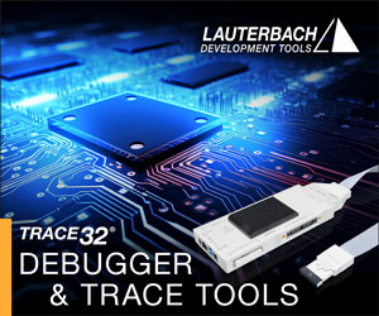What is the background of the image?
Please provide a single word or phrase based on the screenshot.

Sophisticated electronic circuit